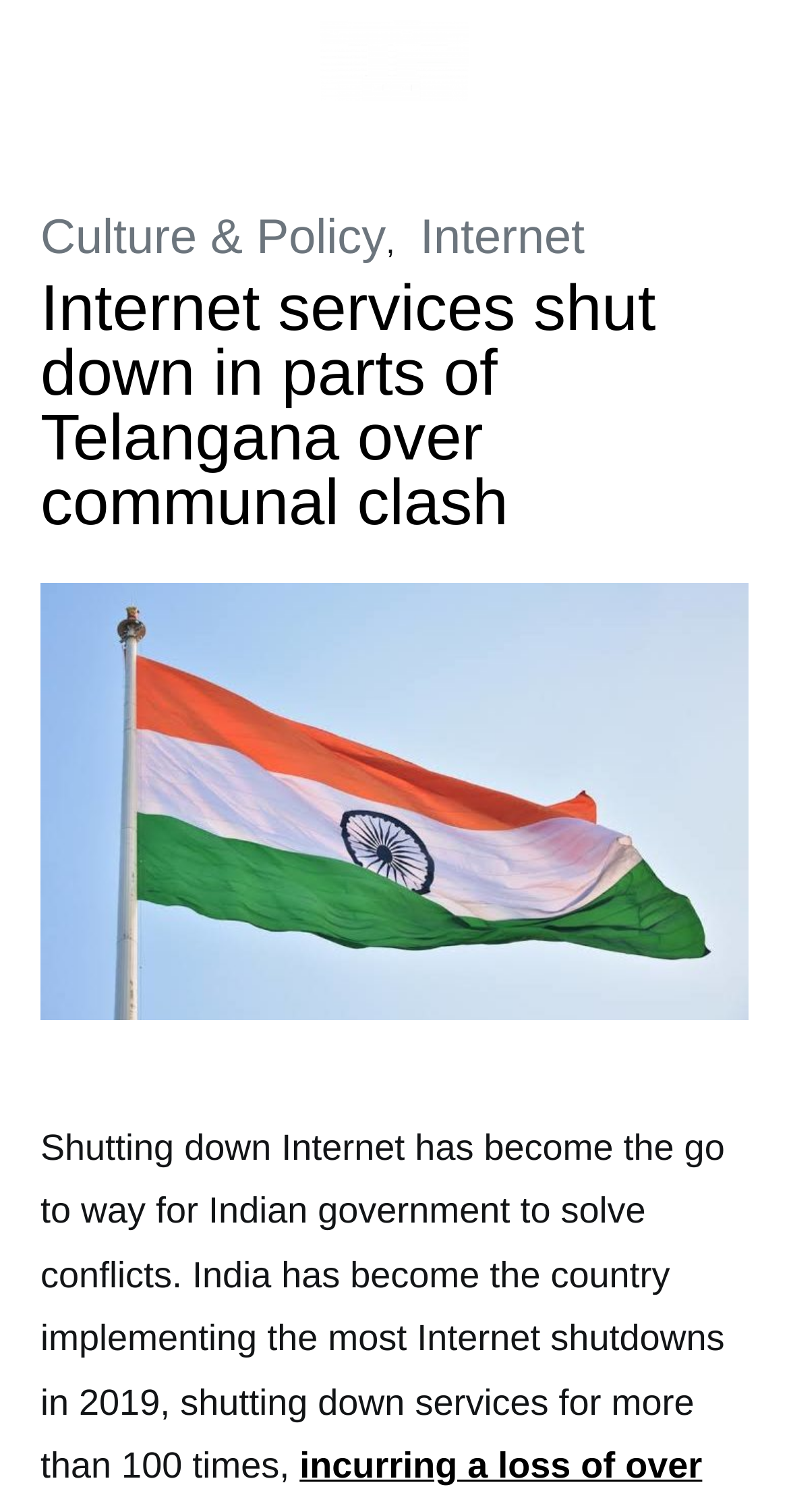Offer a detailed account of what is visible on the webpage.

The webpage appears to be a news article from "The Tech Portal" website. At the top left corner, there is a button with an icon '\ue917'. Next to it, on the top center, is a link to "The Tech Portal" with an accompanying image. On the top right corner, there is another button with an icon '\ue91f'.

Below the top section, there are two links, "Culture & Policy" and "Internet", positioned side by side, with "Culture & Policy" on the left and "Internet" on the right.

The main content of the webpage is a news article with a heading "Internet services shut down in parts of Telangana over communal clash". Below the heading, there is a figure, which likely contains an image related to the article. Within the figure, there is a link, but its text is not specified.

The article's content is summarized in a paragraph, stating that the Indian government has been shutting down the internet to solve conflicts, with India being the country that implemented the most internet shutdowns in 2019, with over 100 instances. This text is positioned below the figure and takes up most of the remaining space on the webpage.